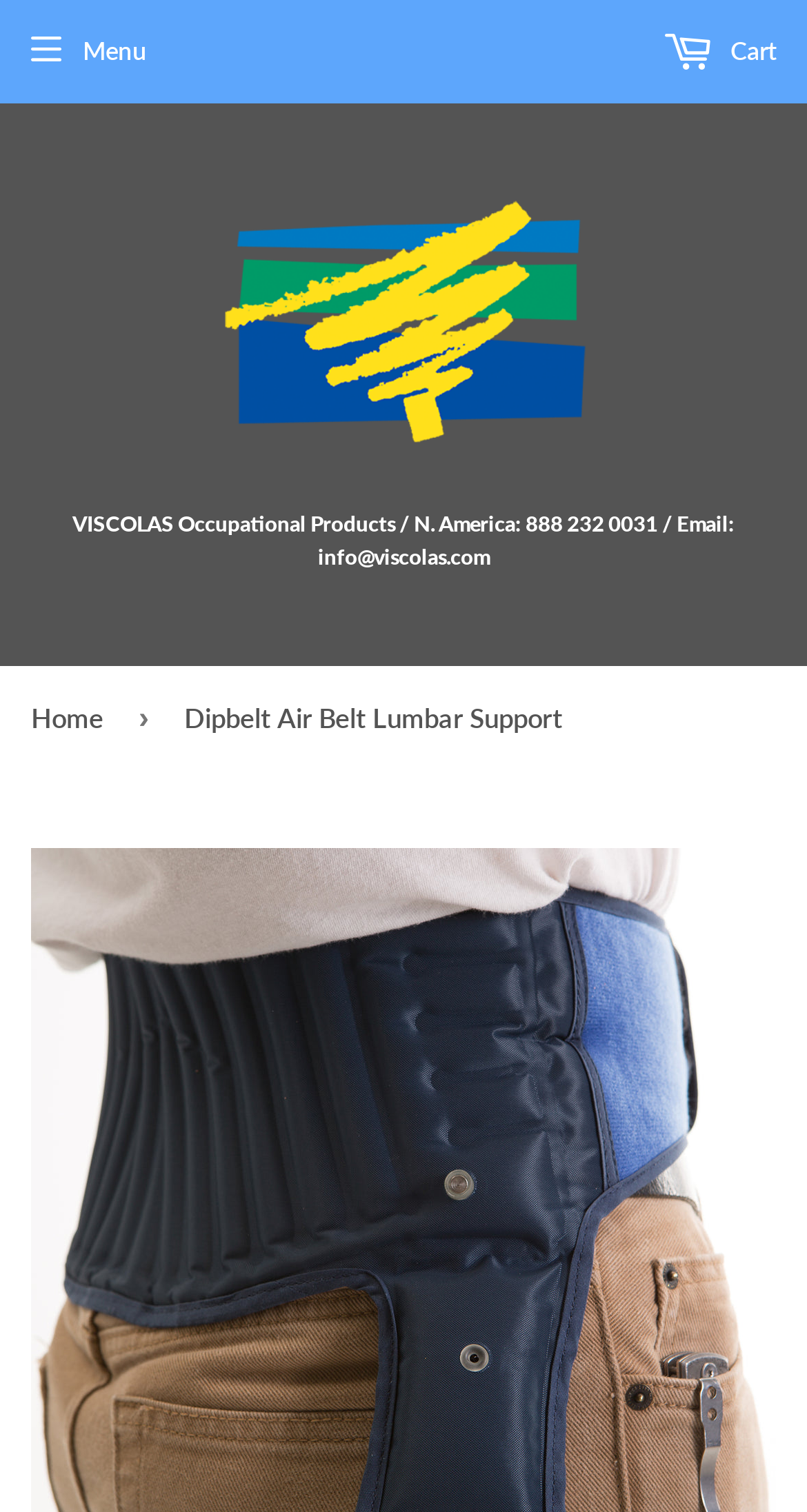What is the contact email?
Observe the image and answer the question with a one-word or short phrase response.

info@viscolas.com